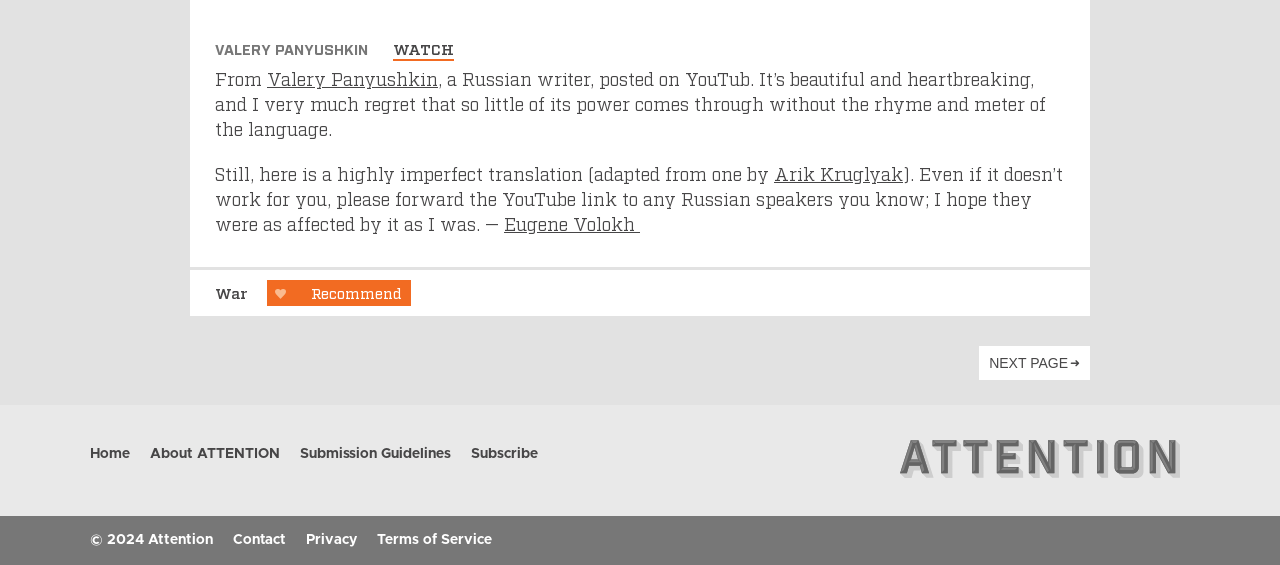Use one word or a short phrase to answer the question provided: 
What is the name of the Russian writer?

Valery Panyushkin